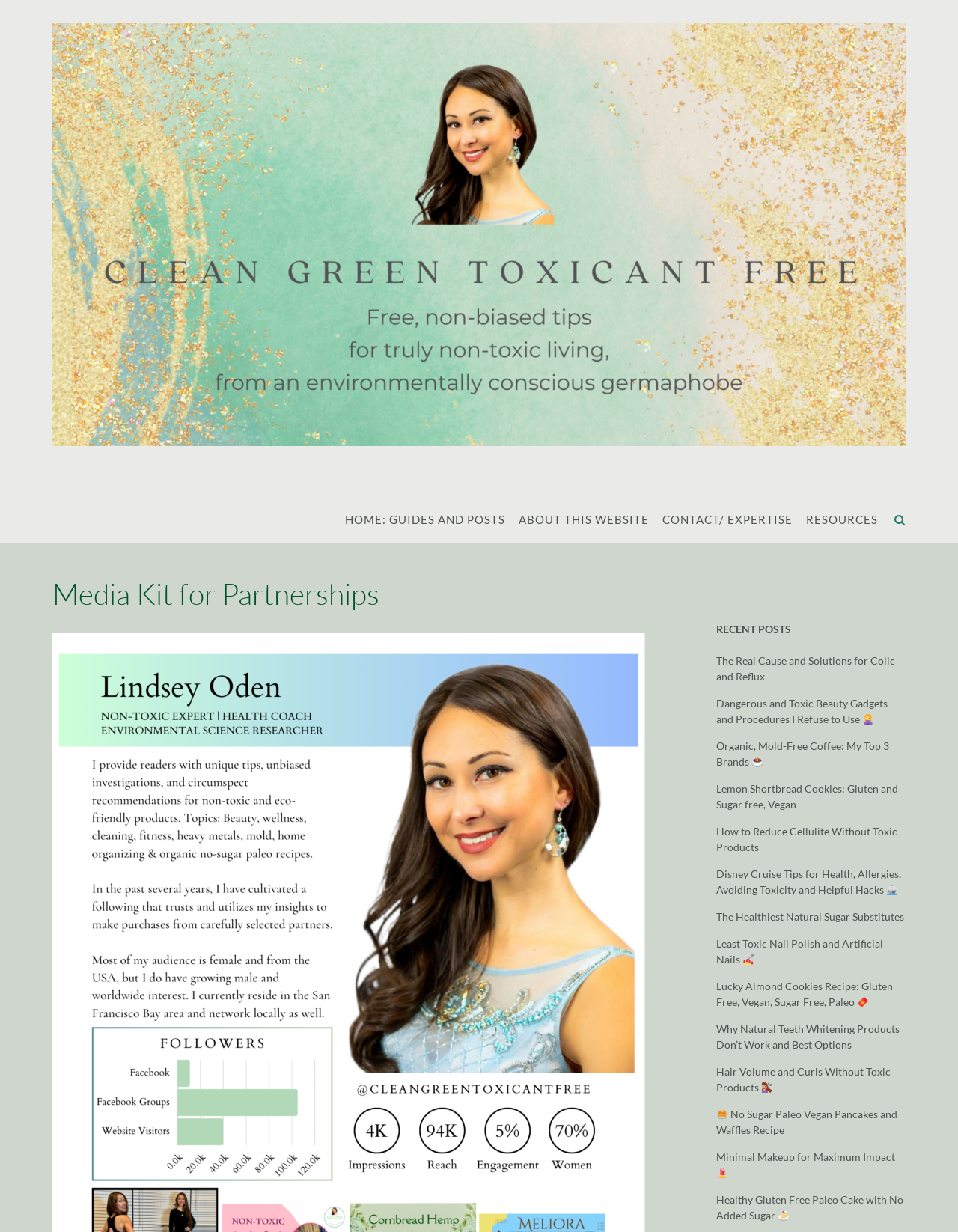Please identify the bounding box coordinates of the element on the webpage that should be clicked to follow this instruction: "Click on the 'The Real Cause and Solutions for Colic and Reflux' article". The bounding box coordinates should be given as four float numbers between 0 and 1, formatted as [left, top, right, bottom].

[0.748, 0.531, 0.934, 0.554]